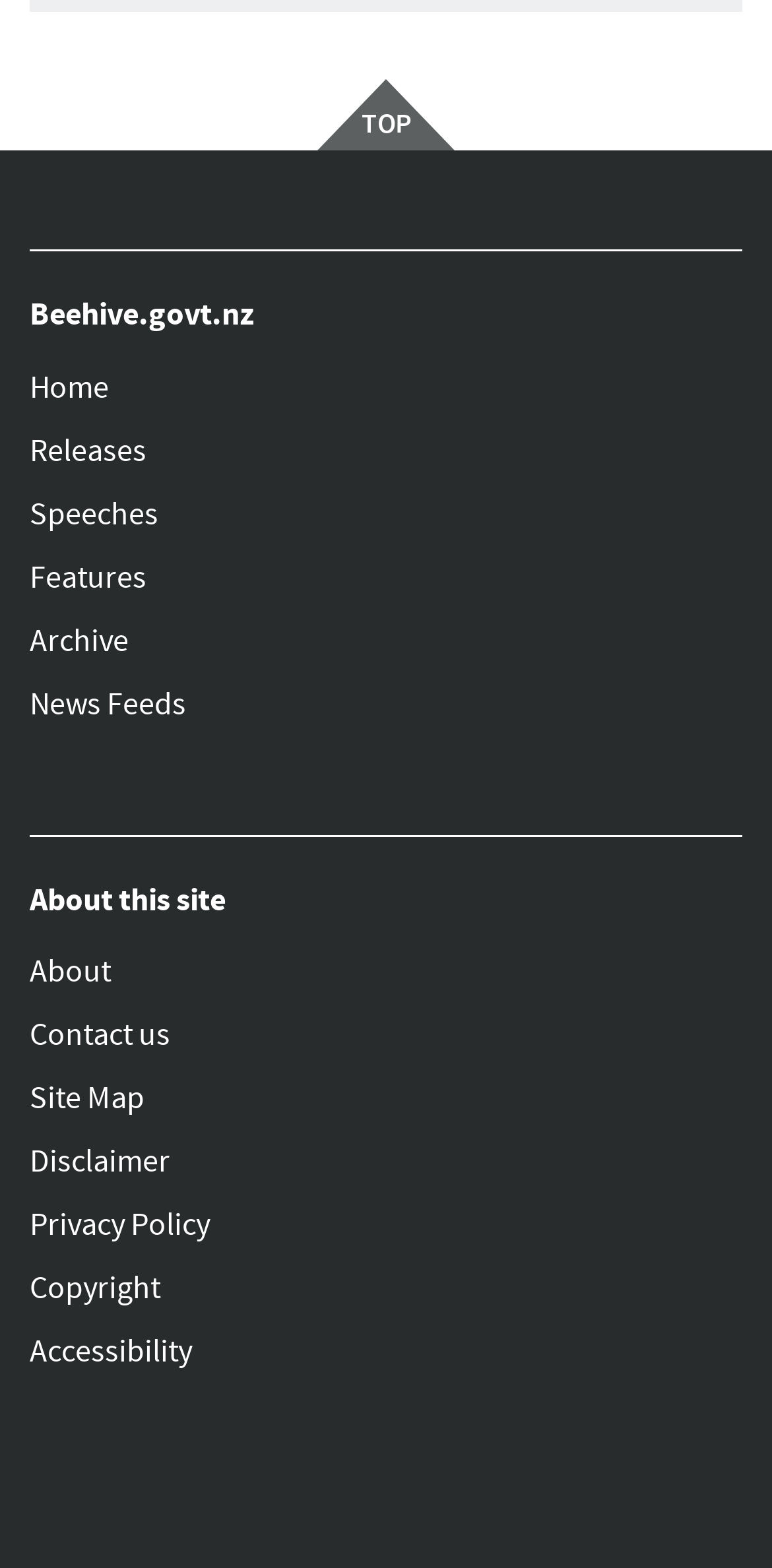Could you highlight the region that needs to be clicked to execute the instruction: "check accessibility"?

[0.038, 0.842, 0.962, 0.882]